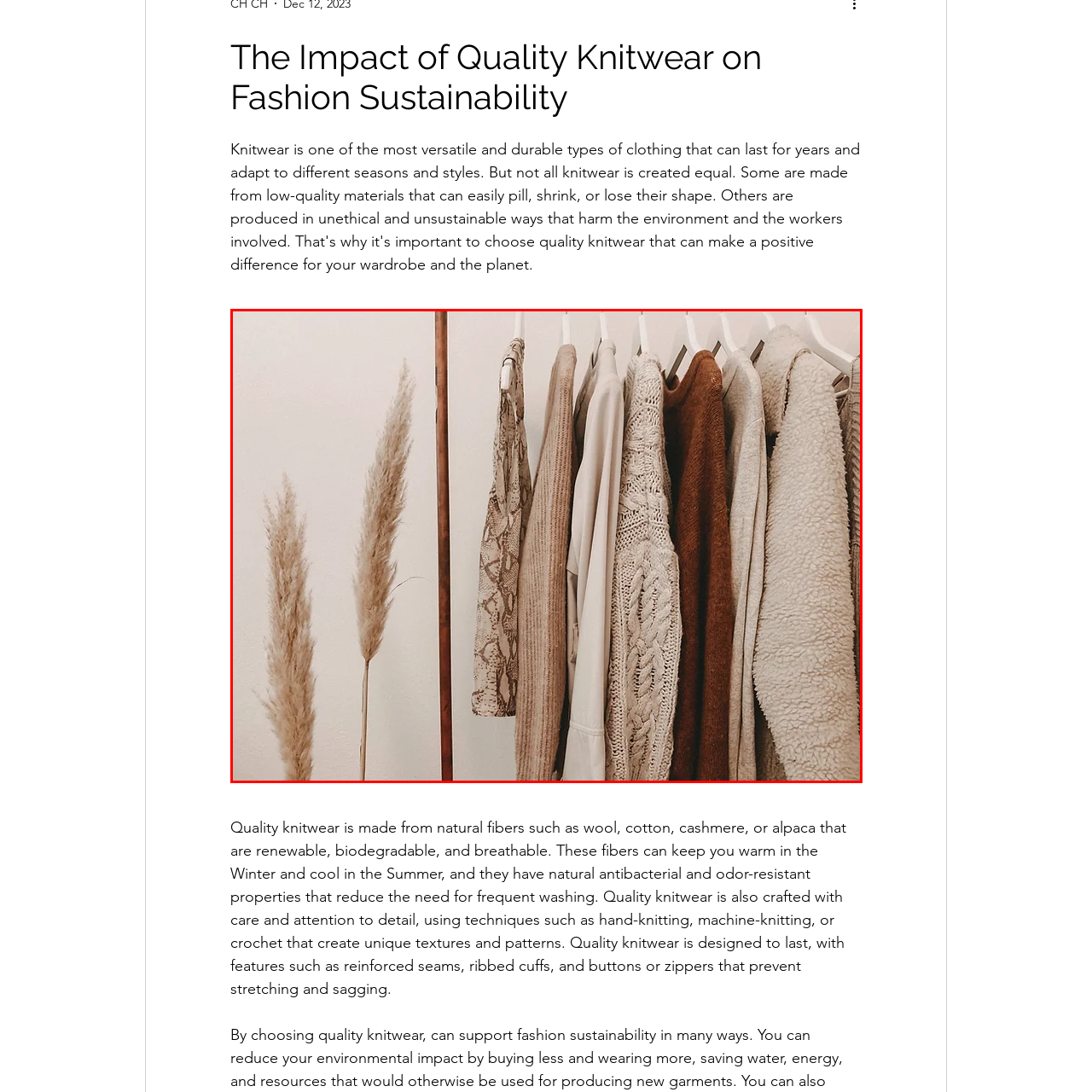Create a thorough and descriptive caption for the photo marked by the red boundary.

This image showcases a stylish assortment of quality knitwear, elegantly arranged on hangers against a minimalistic backdrop. The garments, crafted from natural fibers like wool and cotton, reflect a commitment to sustainability and ethical fashion. Their varied textures and neutral color palette—featuring soft browns, creams, and warm grays—exemplify both comfort and sophistication. Flanking the clothing is a delicate pampas grass display, adding a touch of natural elegance to the scene. This visual encapsulates the essence of quality knitwear, emphasizing its uniqueness, durability, and seasonal versatility.